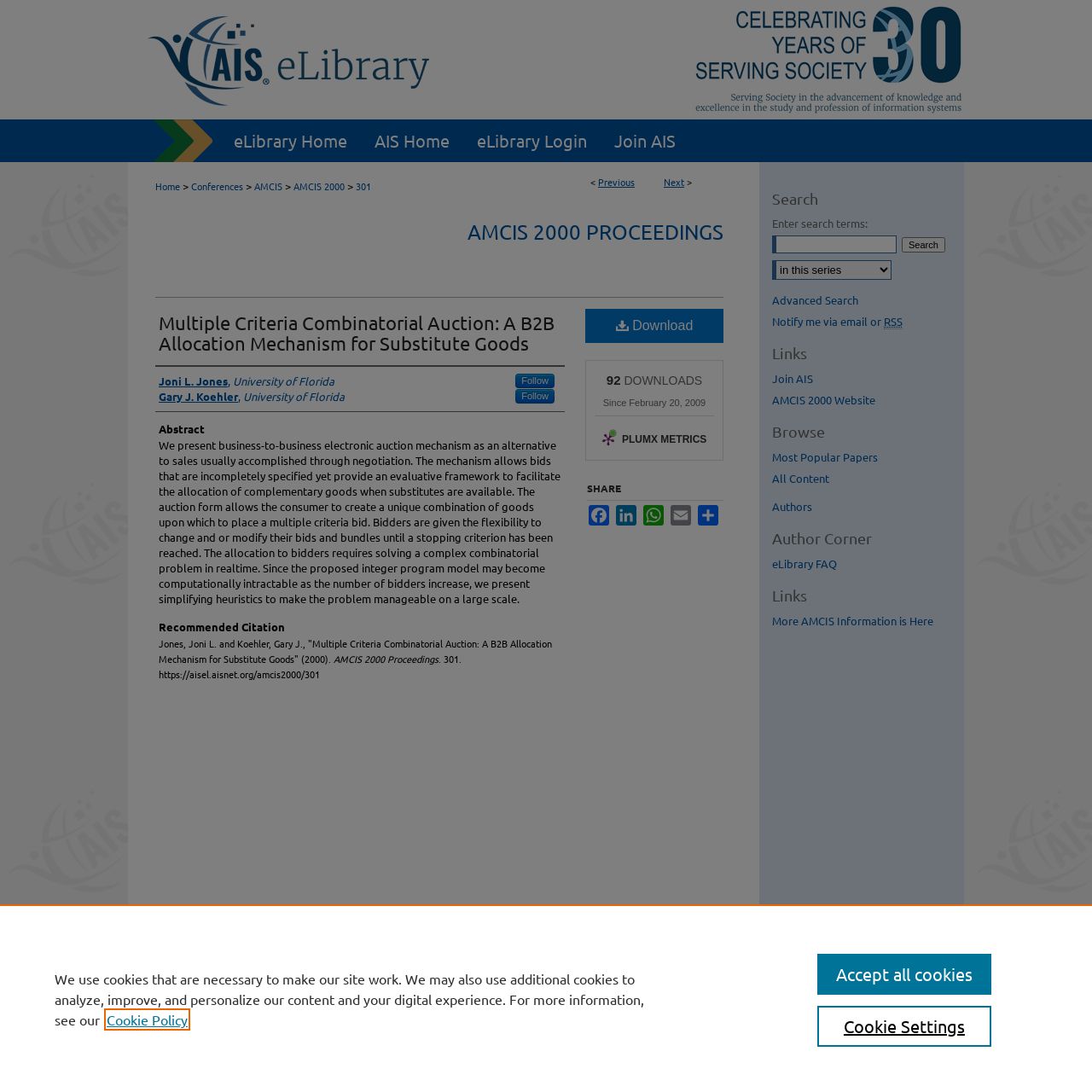Please find the bounding box coordinates of the clickable region needed to complete the following instruction: "Search for papers". The bounding box coordinates must consist of four float numbers between 0 and 1, i.e., [left, top, right, bottom].

[0.707, 0.215, 0.821, 0.232]